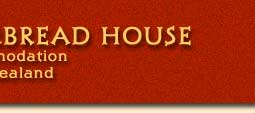Provide a comprehensive description of the image.

The image features the elegant header of the "Gingerbread House," a charming bed and breakfast accommodation located in New Zealand. The design showcases the name 'GINGERBREAD HOUSE' in a prominent golden font against a rich red background, immediately drawing attention to the establishment's warm and inviting branding. Below the main title, the words 'Accommodation' and 'New Zealand' are subtly included, indicating the service offered and its geographic location. This visually appealing banner not only sets the tone for a cozy getaway but also embodies the quaint and delightful atmosphere of the gingerbread-themed accommodation.